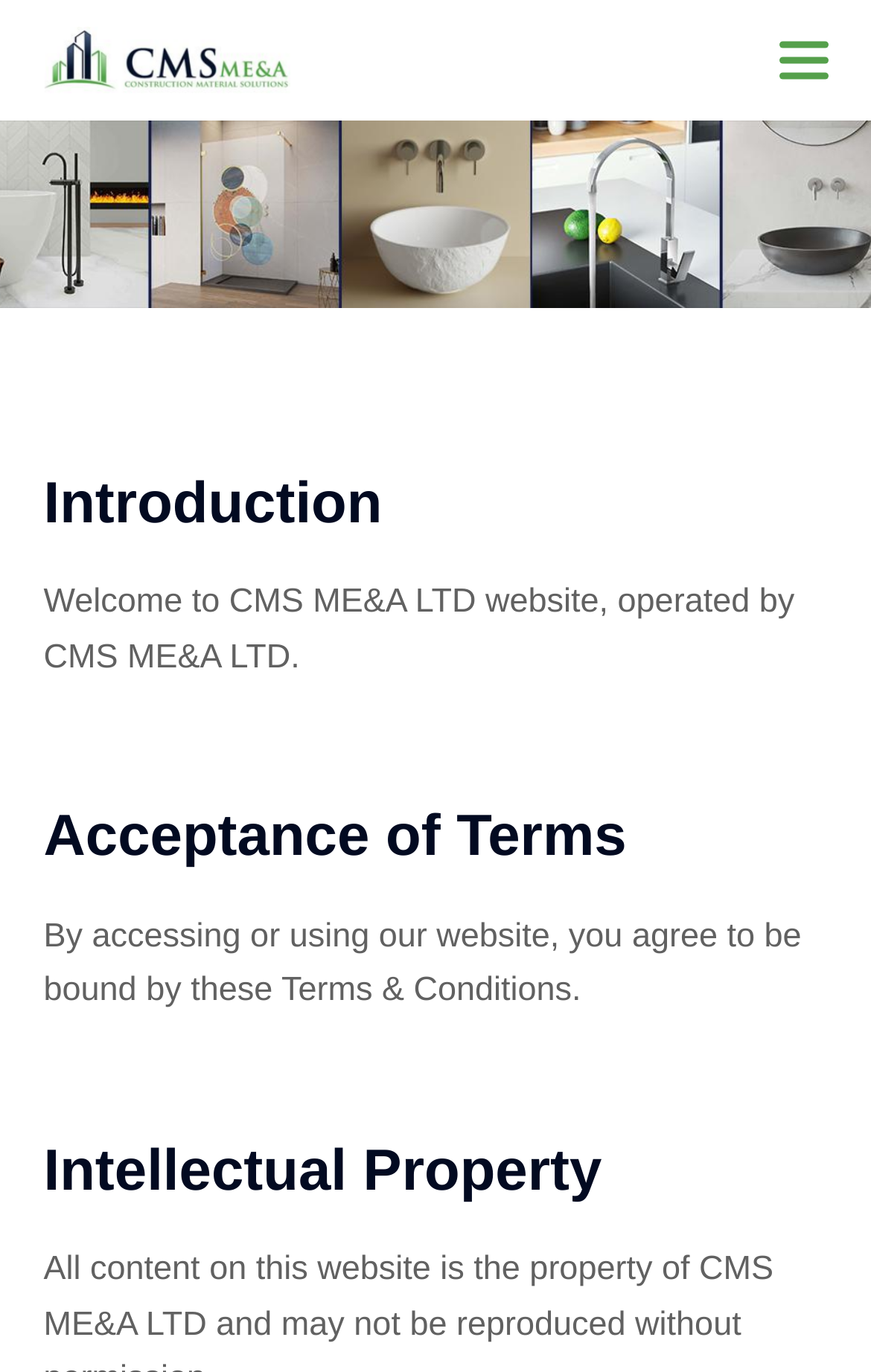Provide a one-word or one-phrase answer to the question:
How many headings are there on the webpage?

3